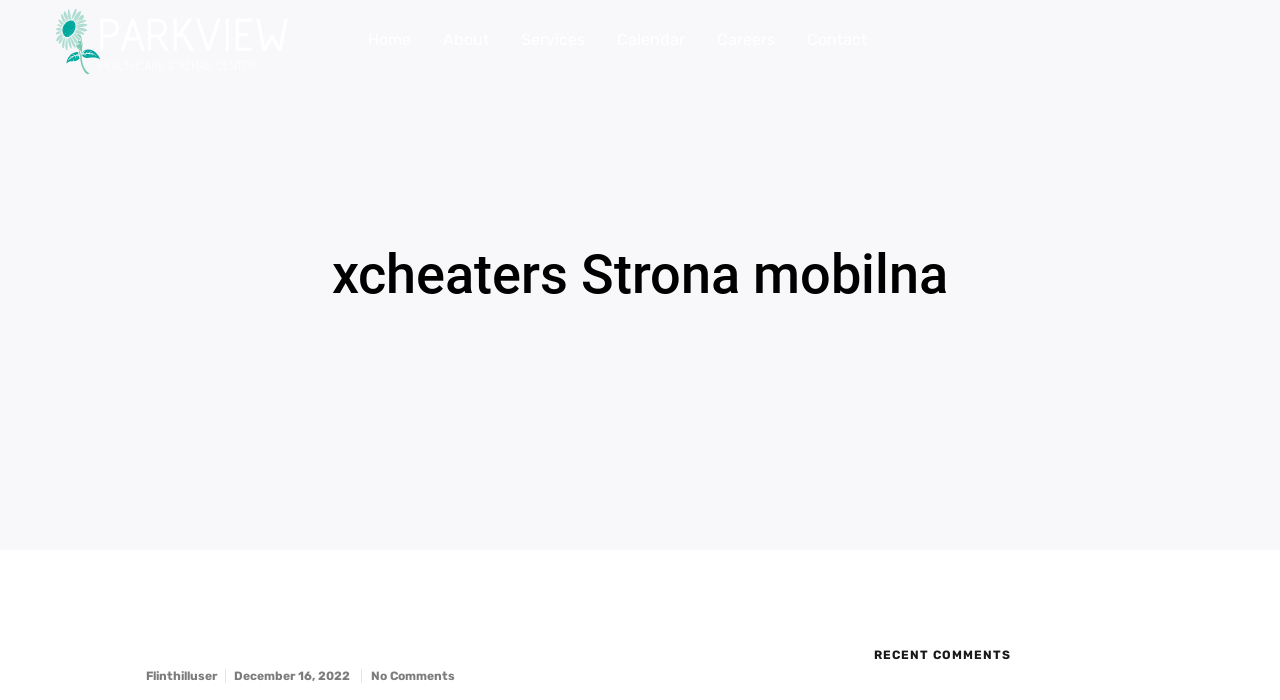Find the bounding box coordinates for the UI element whose description is: "Home". The coordinates should be four float numbers between 0 and 1, in the format [left, top, right, bottom].

[0.284, 0.0, 0.325, 0.114]